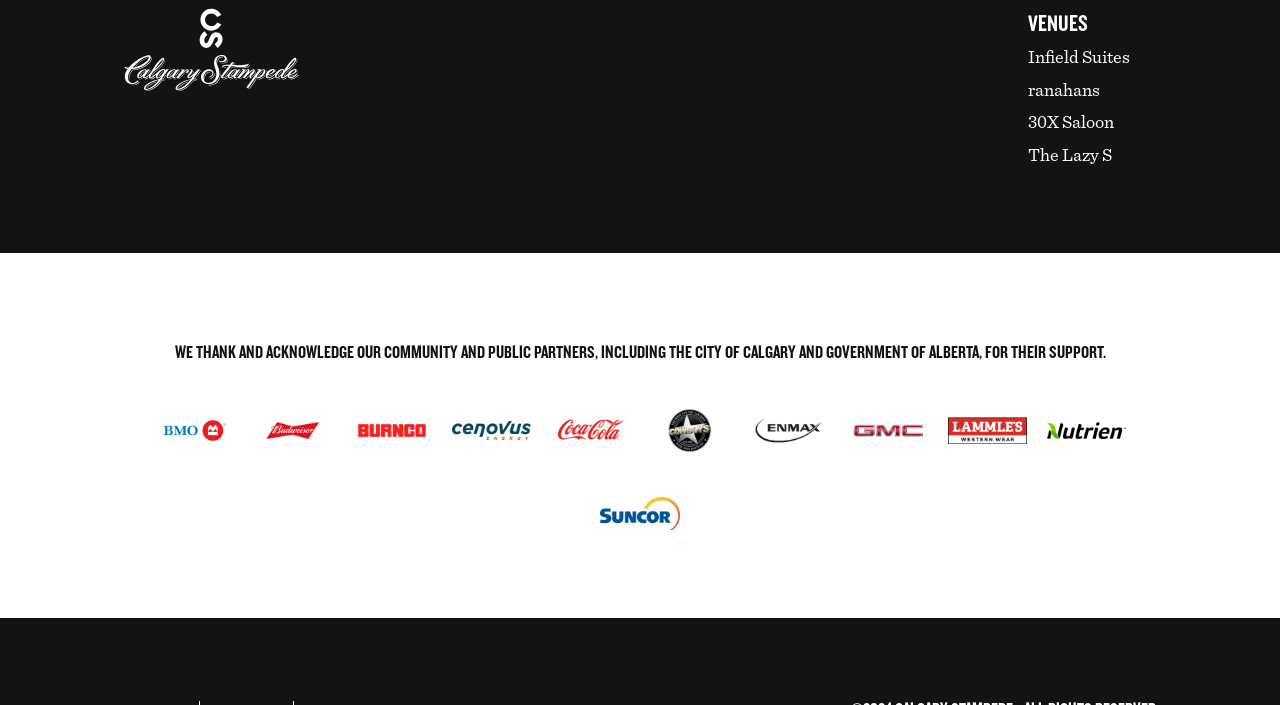What is the logo of the Calgary Stampede?
Please answer the question as detailed as possible based on the image.

The logo of the Calgary Stampede is located at the top left corner of the webpage, with a bounding box coordinate of [0.097, 0.011, 0.233, 0.129]. It is an image element with the text 'Calgary Stampede Logo'.